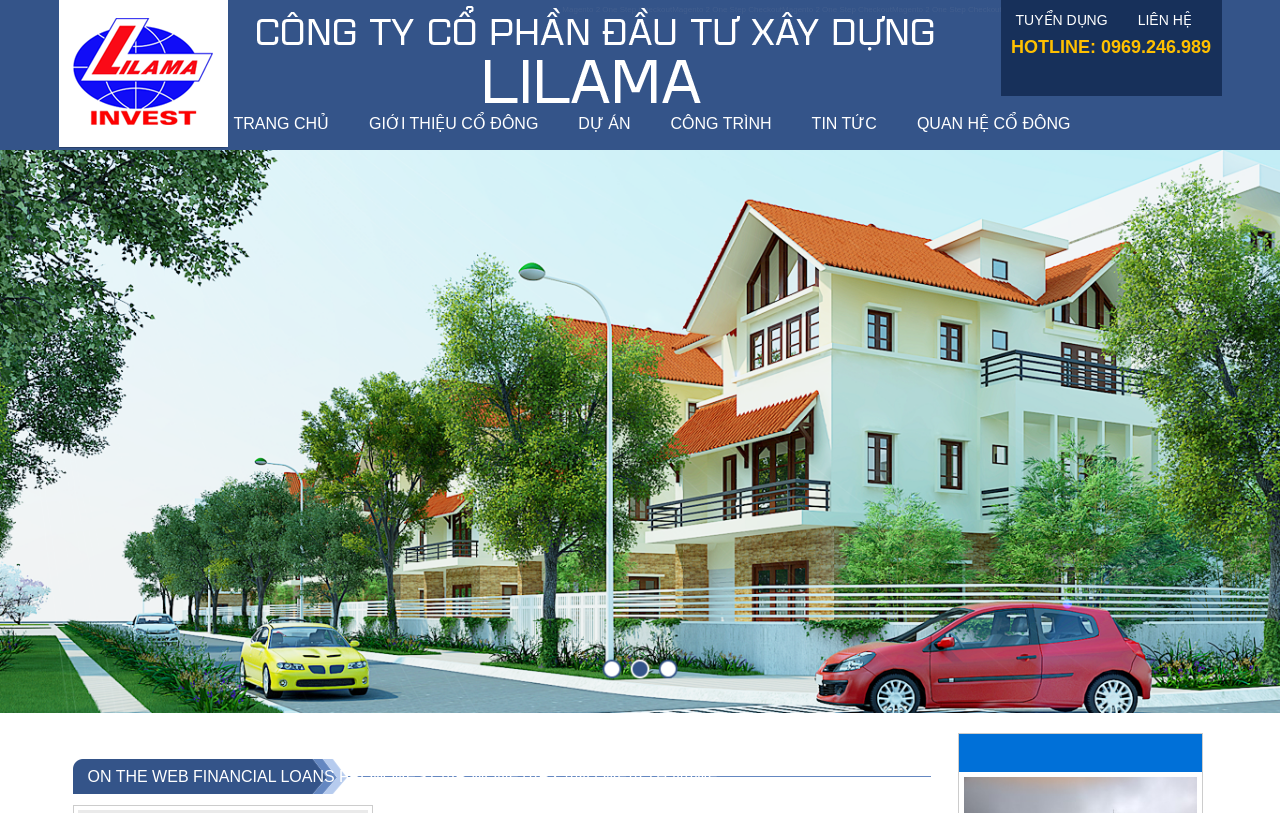Provide a one-word or short-phrase answer to the question:
What is the hotline number mentioned on the webpage?

0969.246.989